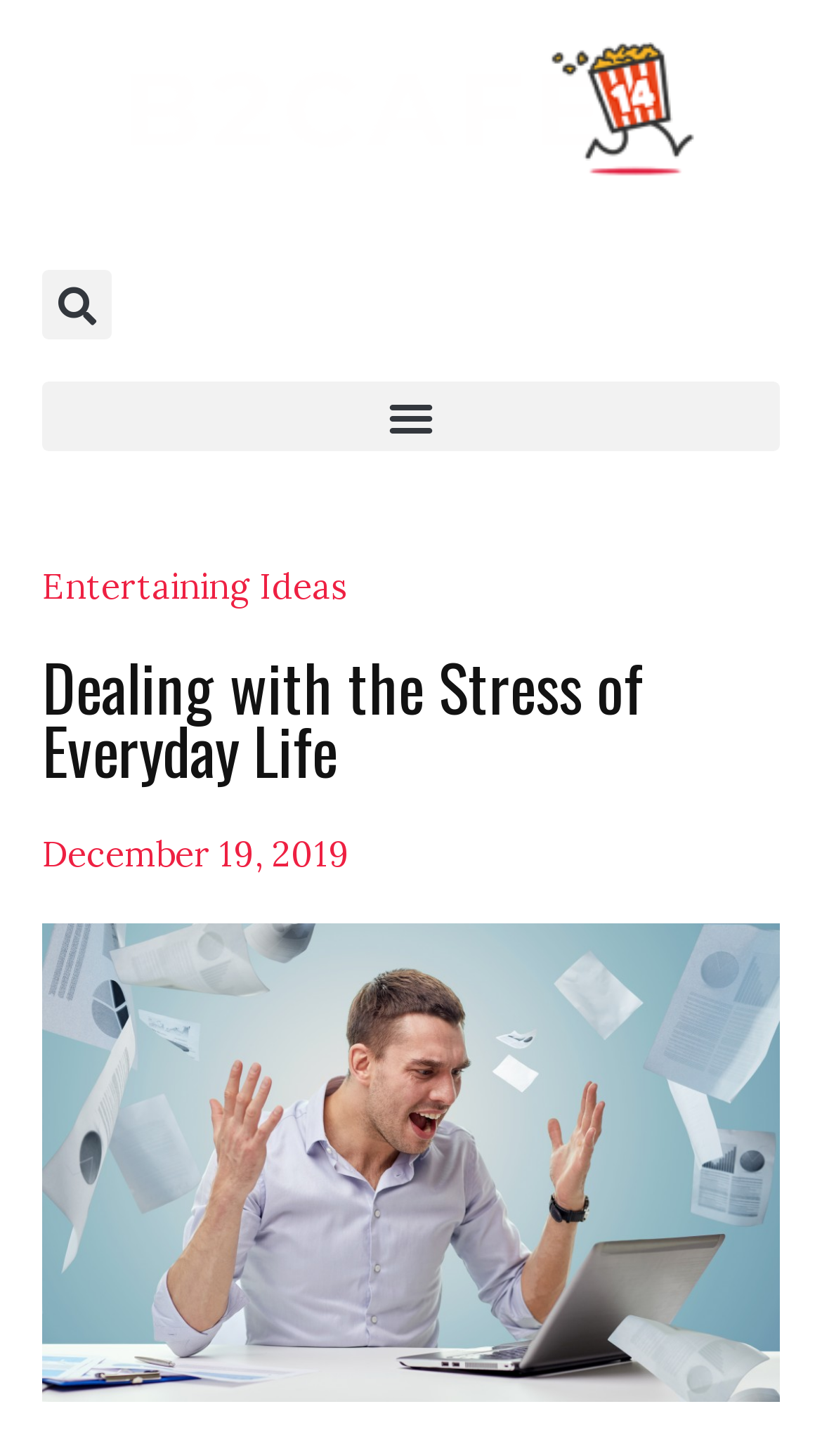Please give a succinct answer to the question in one word or phrase:
What is the topic of the article?

Dealing with stress